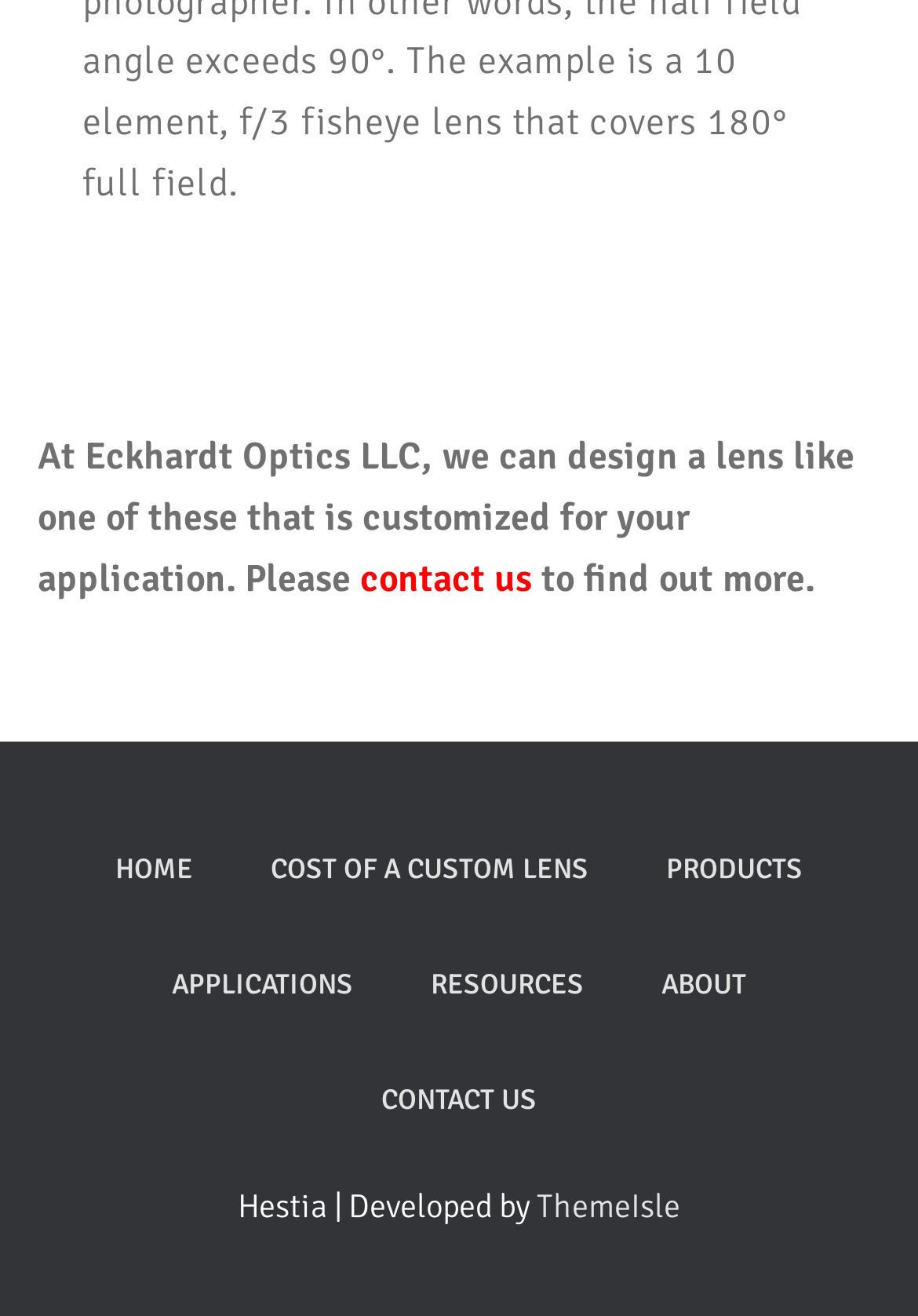Determine the bounding box coordinates for the area you should click to complete the following instruction: "Click the logo".

None